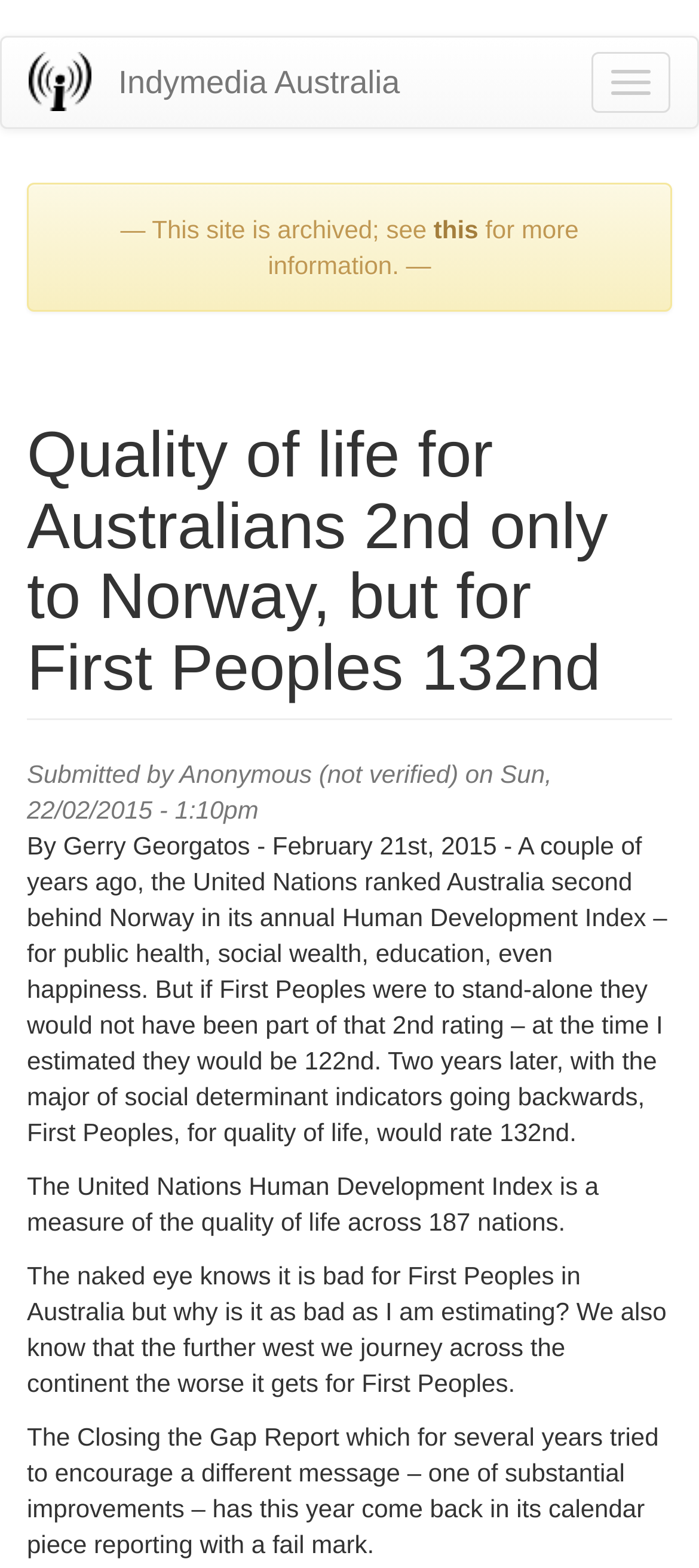Locate and extract the text of the main heading on the webpage.

Quality of life for Australians 2nd only to Norway, but for First Peoples 132nd